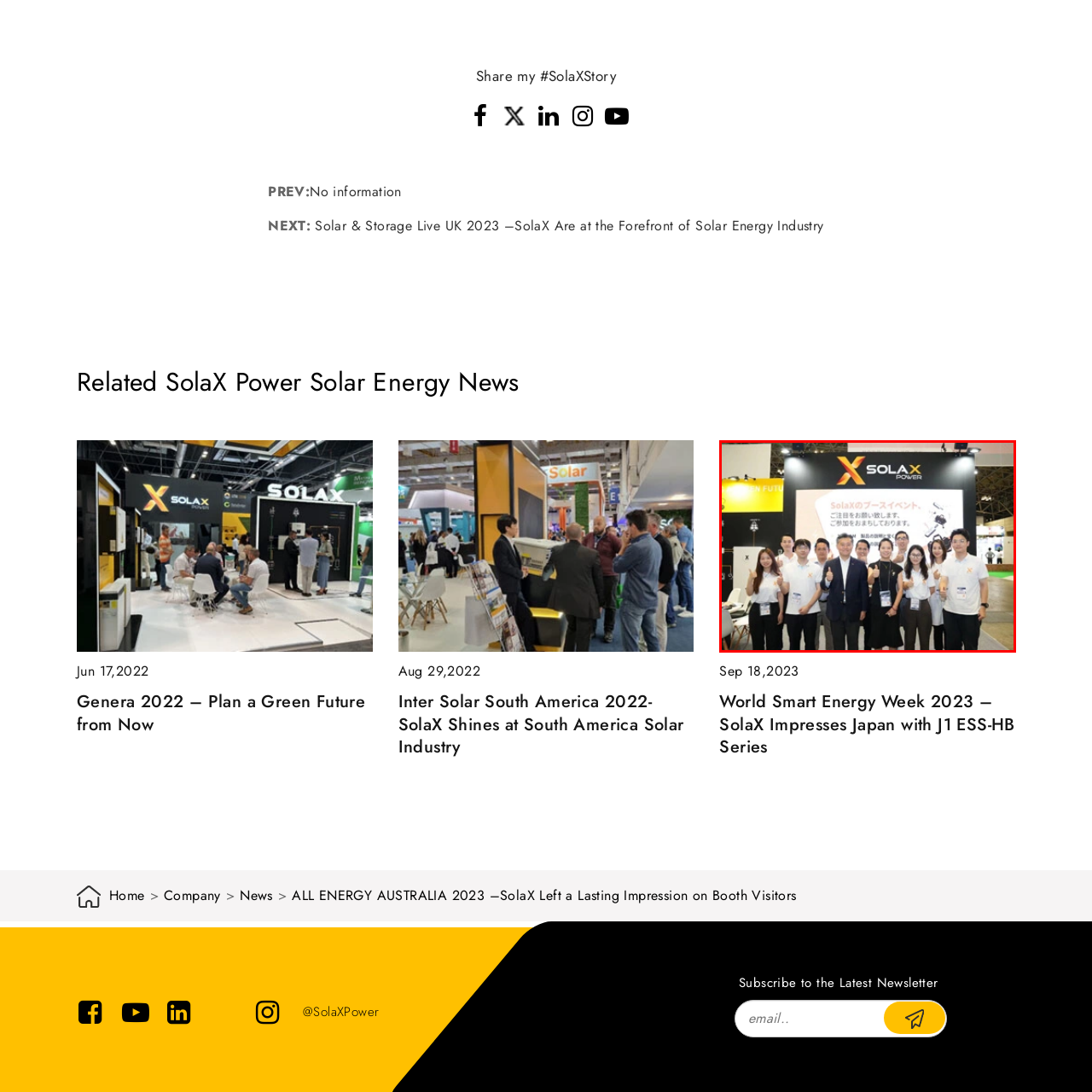What is the name of the event where the team is showcasing their innovations?
Direct your attention to the image marked by the red bounding box and provide a detailed answer based on the visual details available.

The caption explicitly mentions that the team is showcasing their innovations in solar energy technology at the World Smart Energy Week 2023, which is the name of the event.